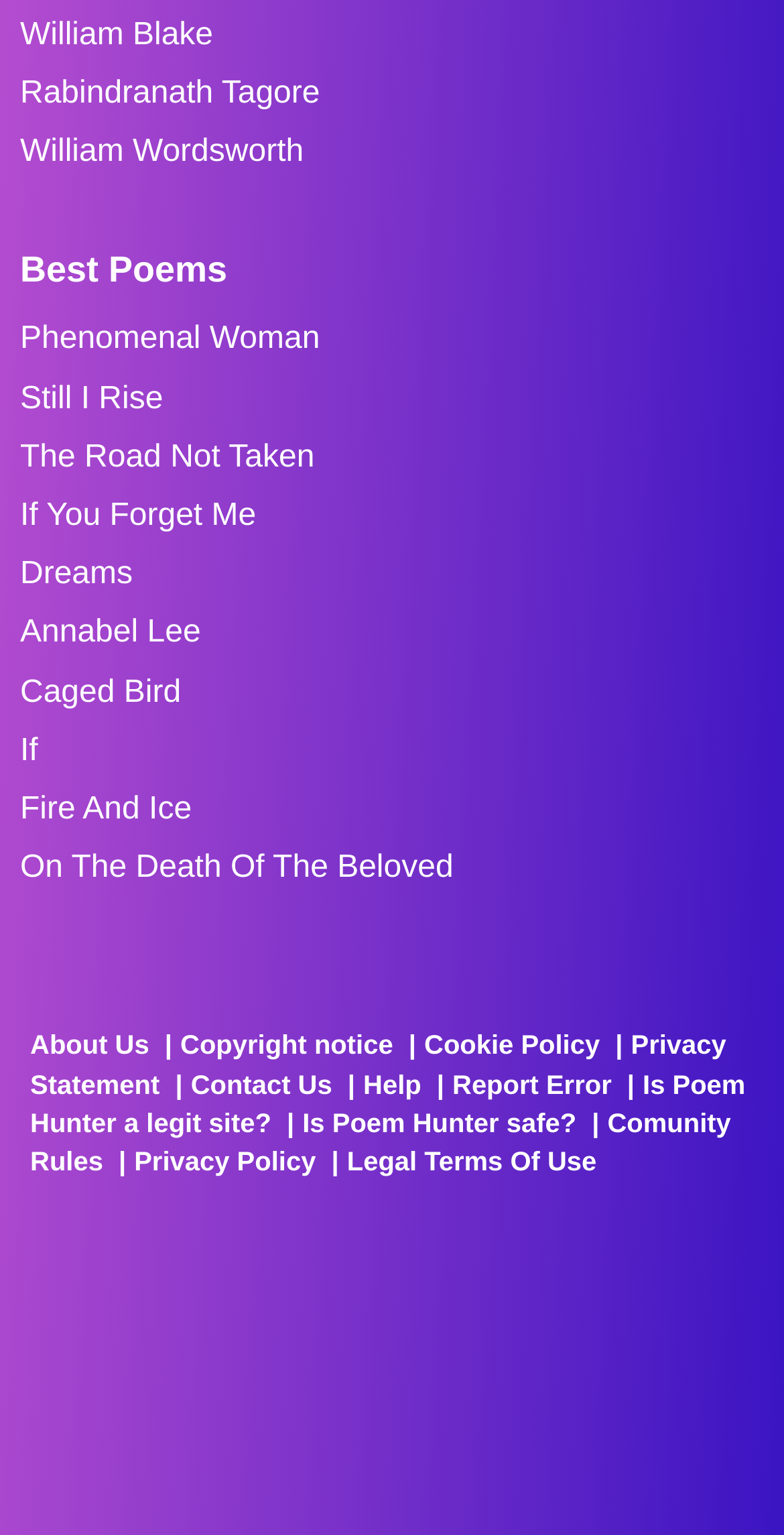Please identify the coordinates of the bounding box for the clickable region that will accomplish this instruction: "Click on the link to William Blake's poems".

[0.026, 0.01, 0.974, 0.035]